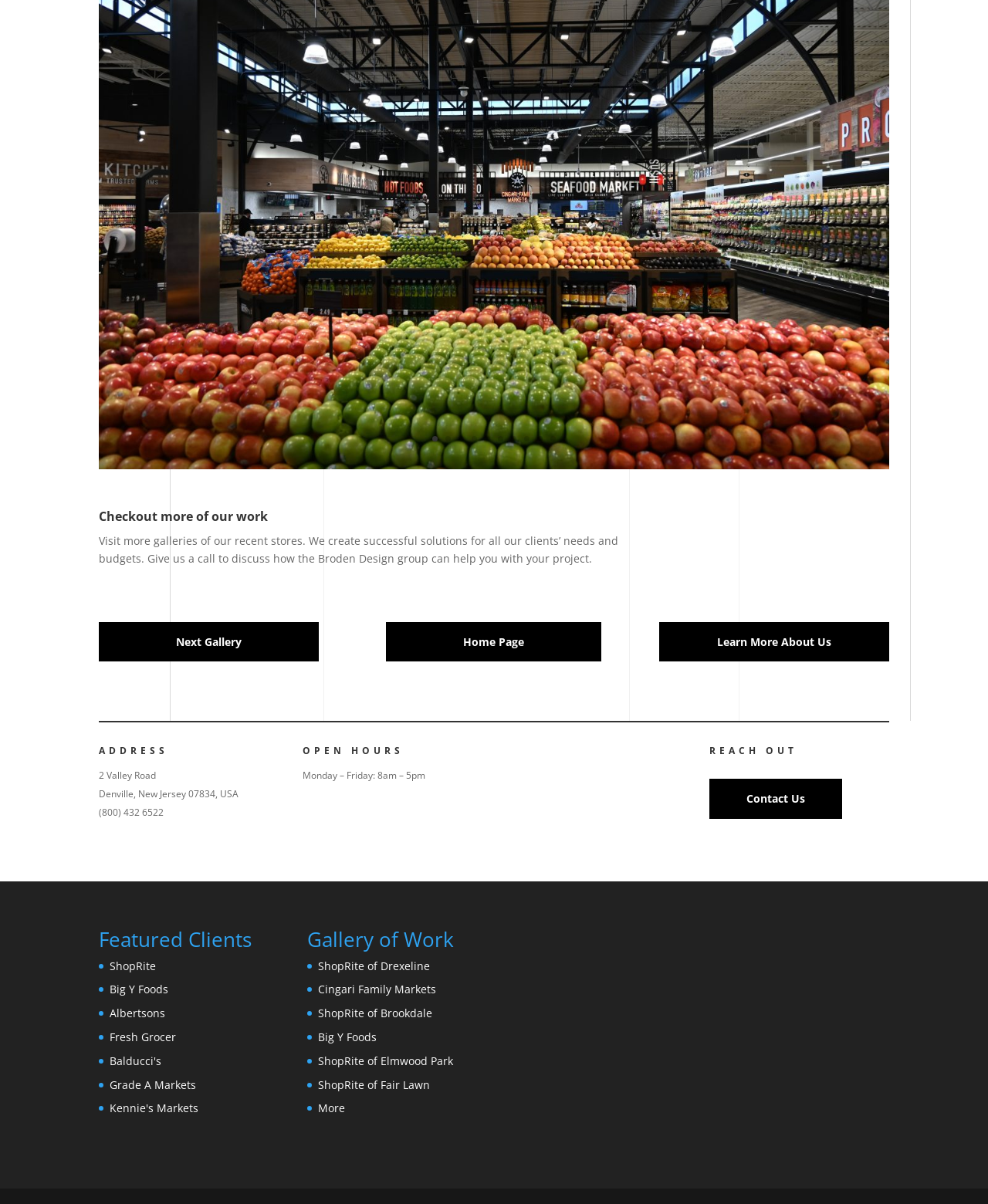Locate the bounding box coordinates for the element described below: "Learn More About Us". The coordinates must be four float values between 0 and 1, formatted as [left, top, right, bottom].

[0.667, 0.516, 0.9, 0.55]